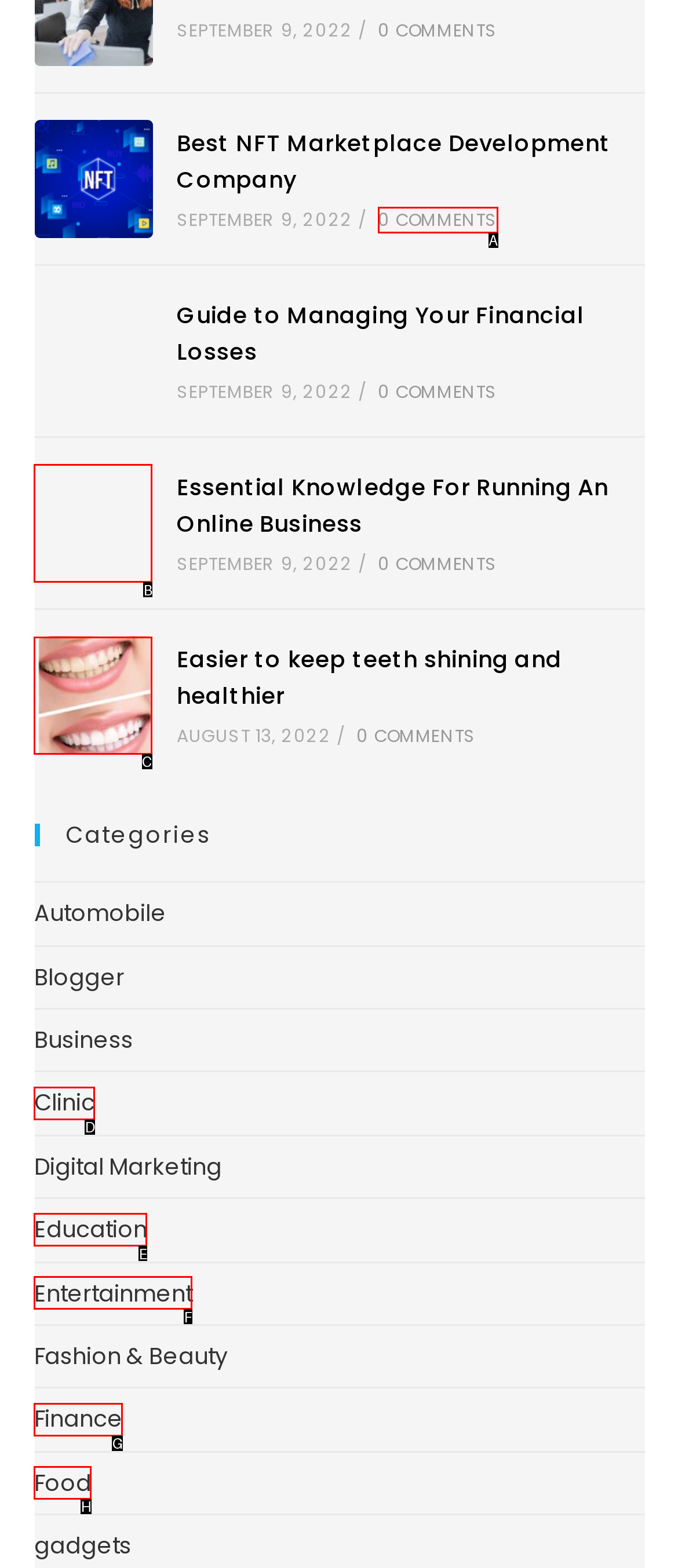Determine which element should be clicked for this task: Read 'Easier to keep teeth shining and healthier'
Answer with the letter of the selected option.

C